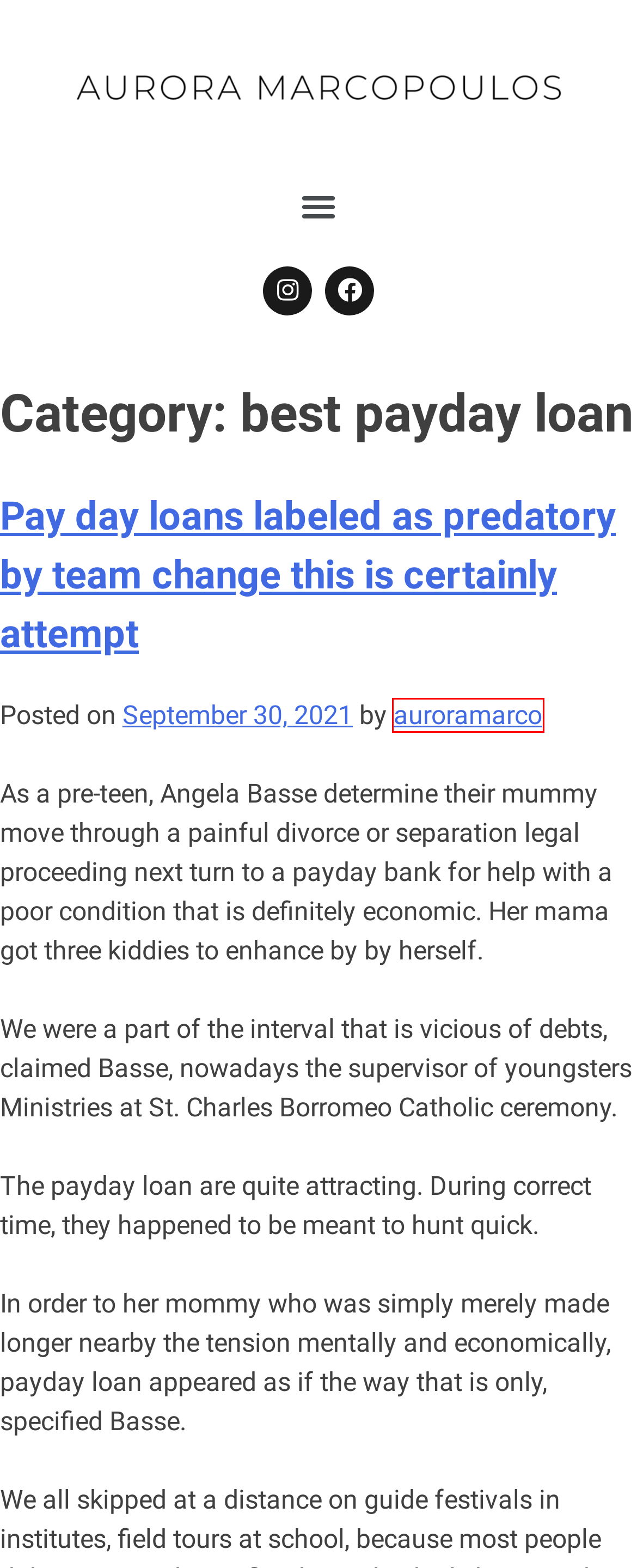You are provided with a screenshot of a webpage that has a red bounding box highlighting a UI element. Choose the most accurate webpage description that matches the new webpage after clicking the highlighted element. Here are your choices:
A. auroramarco – Aurora Marcopoulos Art
B. no teletrack payday loans – Aurora Marcopoulos Art
C. sugar-daddies-usa sign in – Aurora Marcopoulos Art
D. December 2020 – Aurora Marcopoulos Art
E. san antonio female escort – Aurora Marcopoulos Art
F. fabswingers incontrare la gente – Aurora Marcopoulos Art
G. Pay day loans labeled as predatory by team change this is certainly attempt – Aurora Marcopoulos Art
H. japanese dating review – Aurora Marcopoulos Art

A